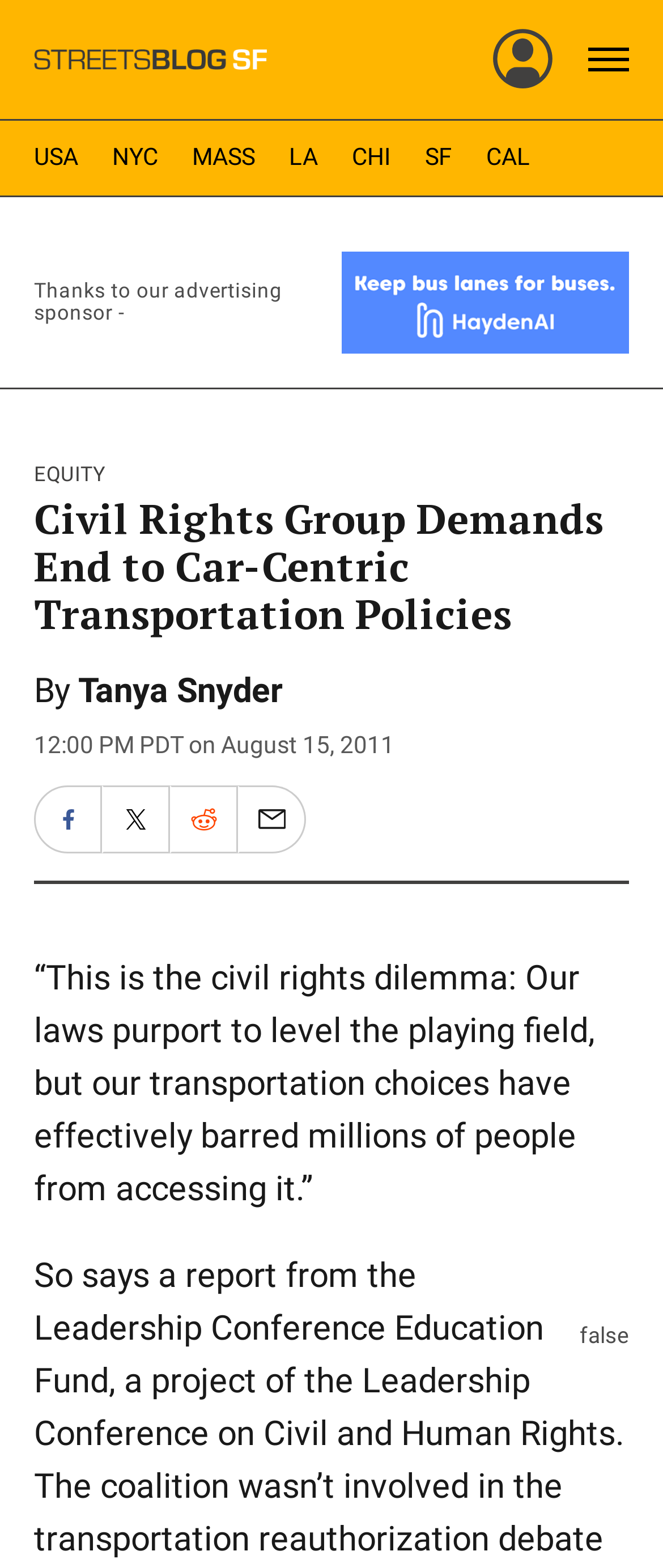Locate the bounding box coordinates of the area you need to click to fulfill this instruction: 'Read the article by Tanya Snyder'. The coordinates must be in the form of four float numbers ranging from 0 to 1: [left, top, right, bottom].

[0.118, 0.427, 0.426, 0.453]